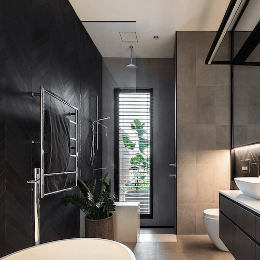Analyze the image and answer the question with as much detail as possible: 
What type of bathtub is in the foreground?

The caption describes the bathtub as 'sleek and minimalist freestanding', indicating that it is a freestanding bathtub that enhances the room's contemporary feel.